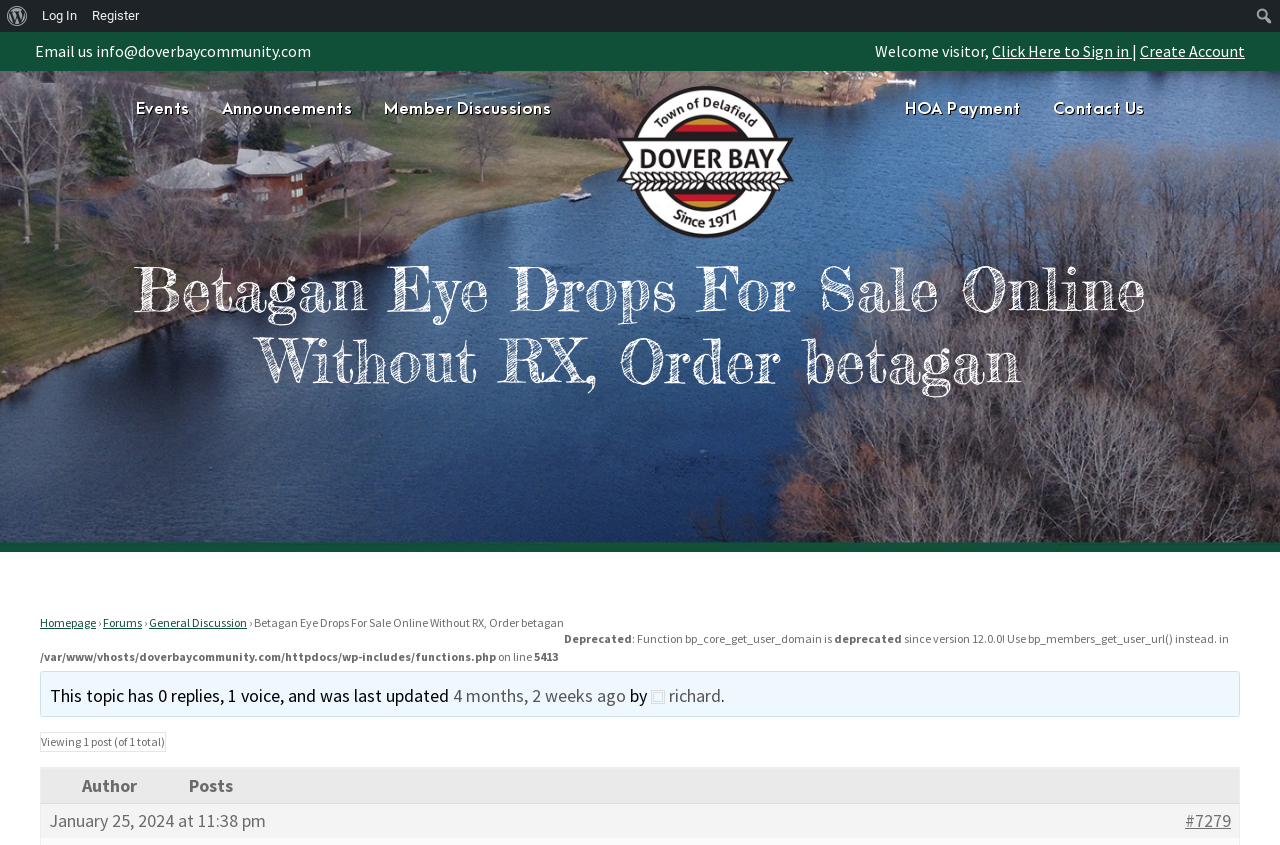Summarize the webpage with intricate details.

This webpage appears to be a community forum or discussion board, specifically focused on Betagan Eye Drops. At the top left, there is an email address "info@doverbaycommunity.com" and a welcome message "Welcome visitor," followed by links to sign in or create an account. 

Below this, there is a navigation menu with links to "Events", "Announcements", "Member Discussions", and "HOA Payment". To the right of this menu, there is an image, but its content is not specified.

The main content of the page is a discussion thread about Betagan Eye Drops, with a heading "Betagan Eye Drops For Sale Online Without RX, Order betagan". Below this, there are links to the homepage, forums, and general discussion. 

The discussion thread itself appears to be a single post with no replies, and it was last updated 4 months and 2 weeks ago by a user named "richard". The post has a timestamp of January 25, 2024, at 11:38 pm. 

At the bottom of the page, there are links to log in or register, as well as a search box in the top right corner. There is also a notice about a deprecated function, but this appears to be a technical message rather than content intended for users.